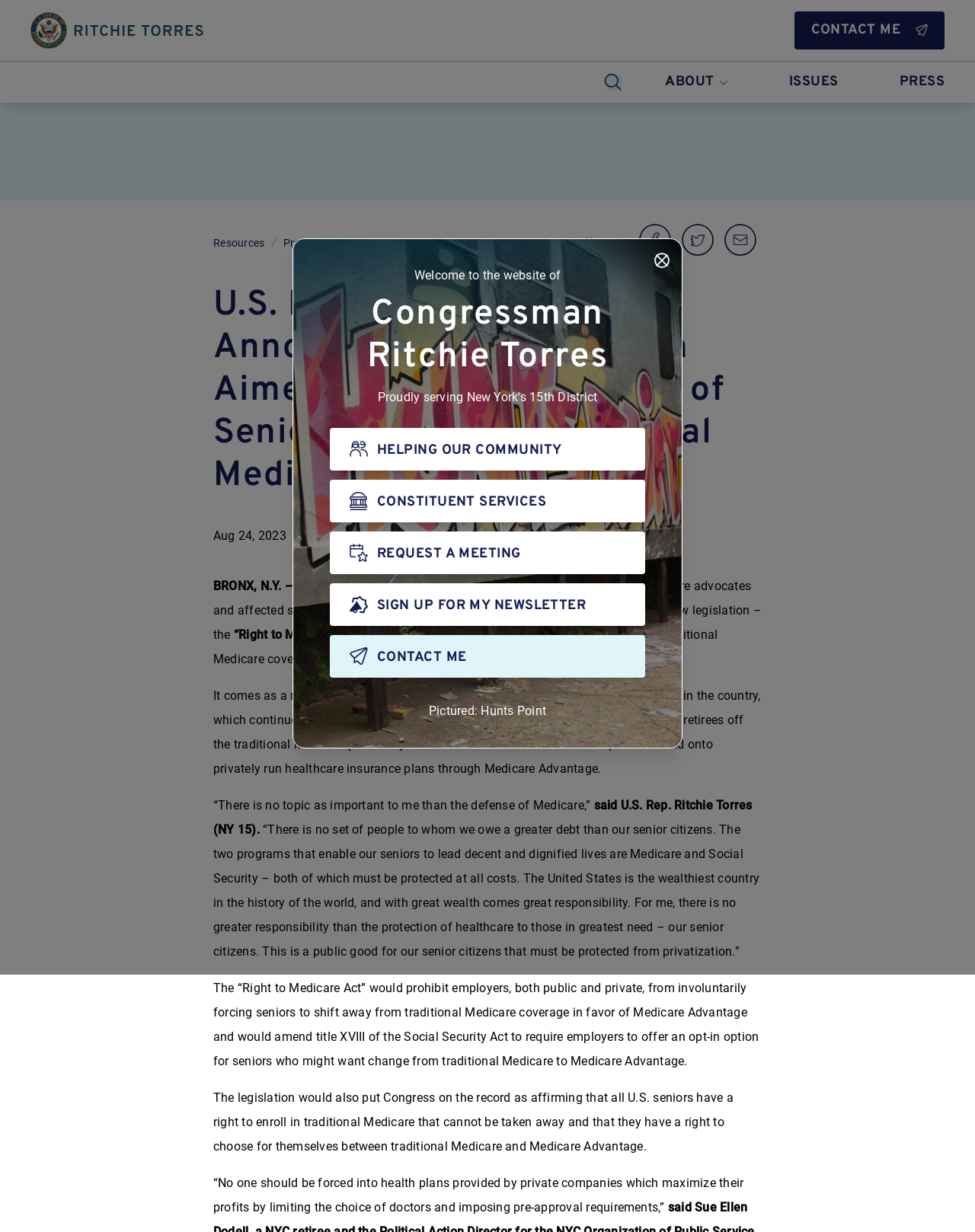Generate the main heading text from the webpage.

Welcome to the website of